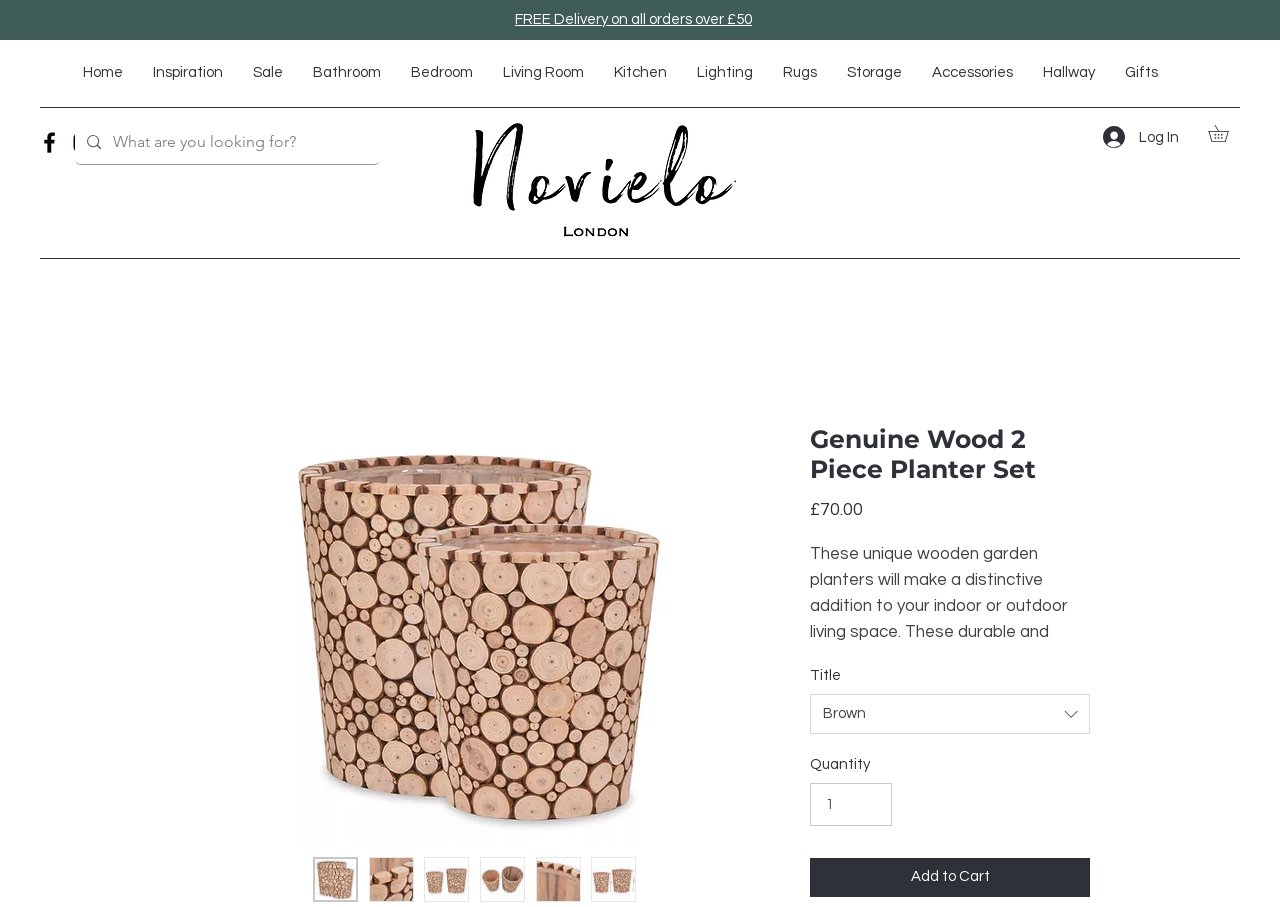Examine the screenshot and answer the question in as much detail as possible: What is the purpose of the planters?

I found the purpose of the planters by reading the product description which states 'These unique wooden garden planters will make a distinctive addition to your indoor or outdoor living space'.